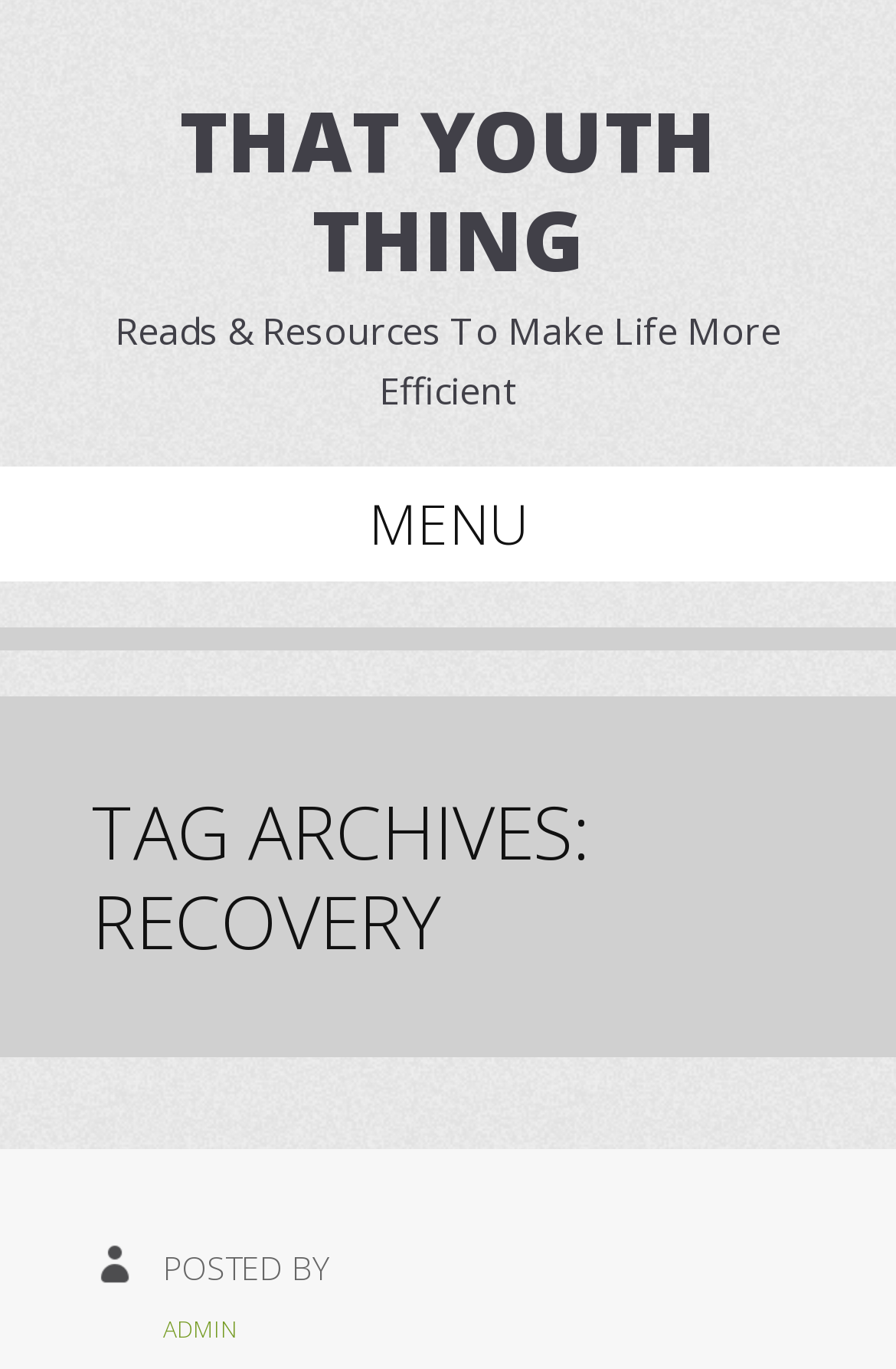Please answer the following question as detailed as possible based on the image: 
Who is the author of the posts?

Under the 'MENU' section, there is a link 'ADMIN' next to the 'POSTED BY' text, indicating that the author of the posts is 'Admin'.